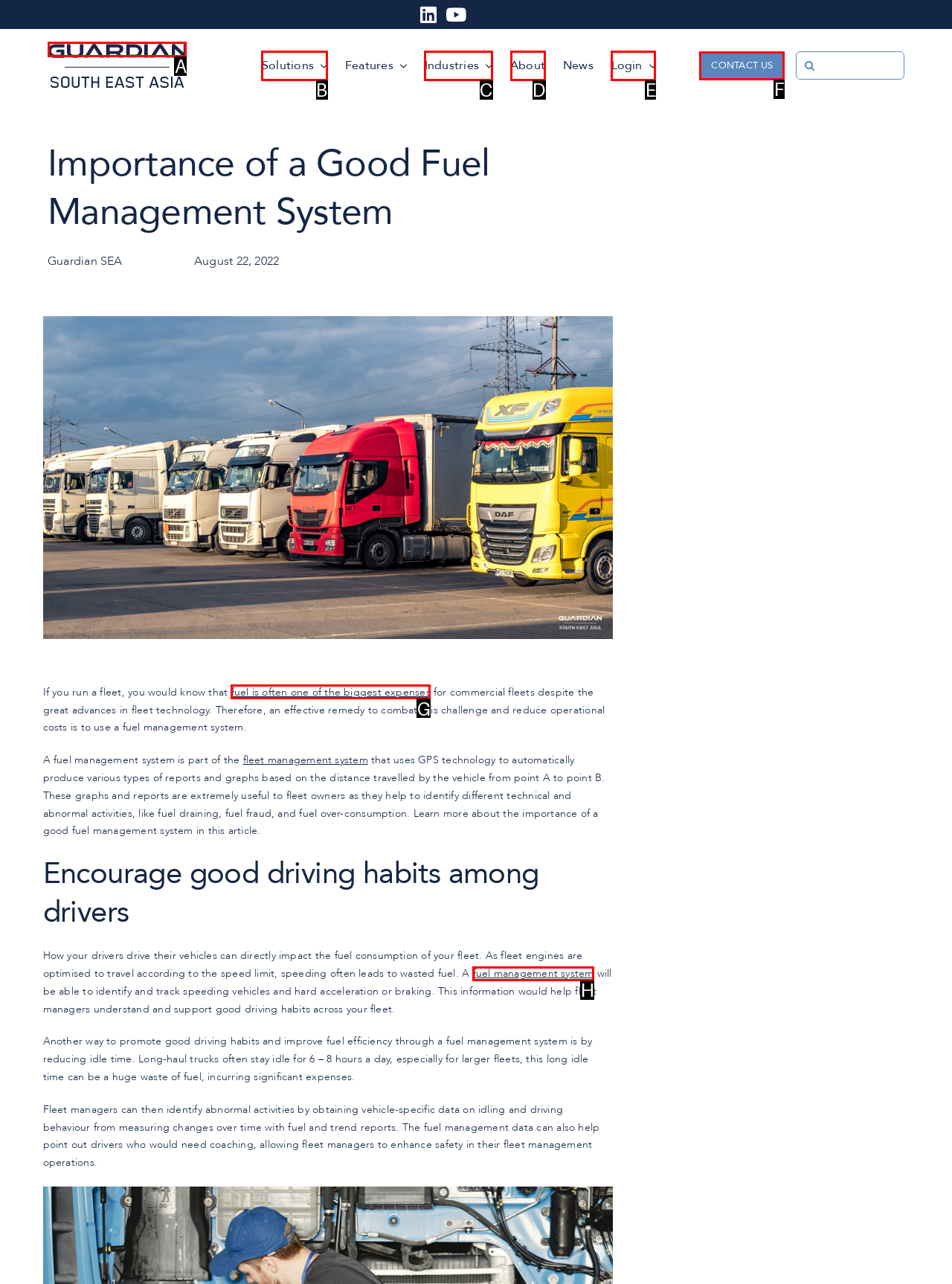What is the letter of the UI element you should click to Email Jason? Provide the letter directly.

None